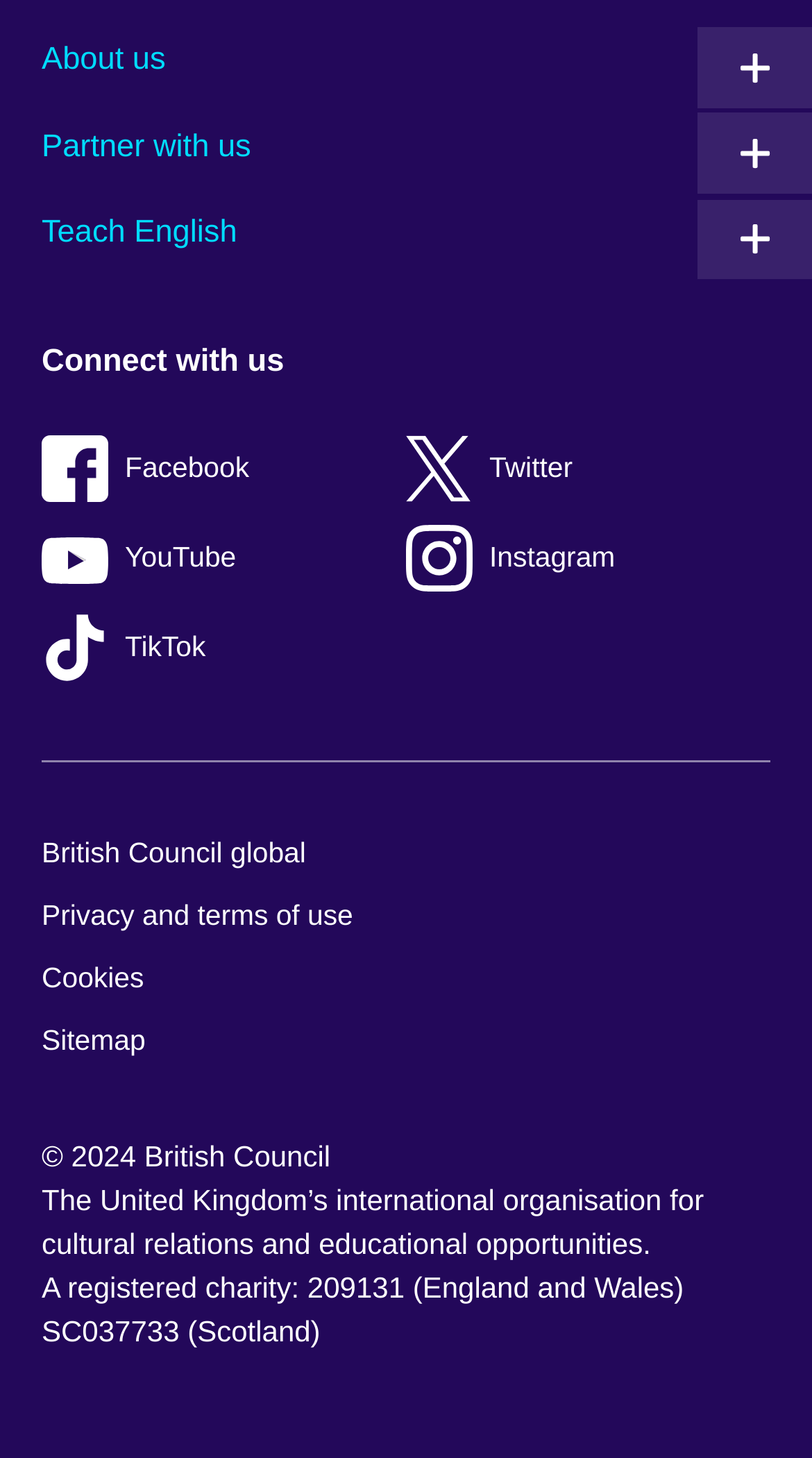What is the charity registration number for Scotland?
Could you give a comprehensive explanation in response to this question?

I found the charity registration number for Scotland by reading the static text at the bottom of the webpage, which says 'A registered charity: 209131 (England and Wales) SC037733 (Scotland)'.